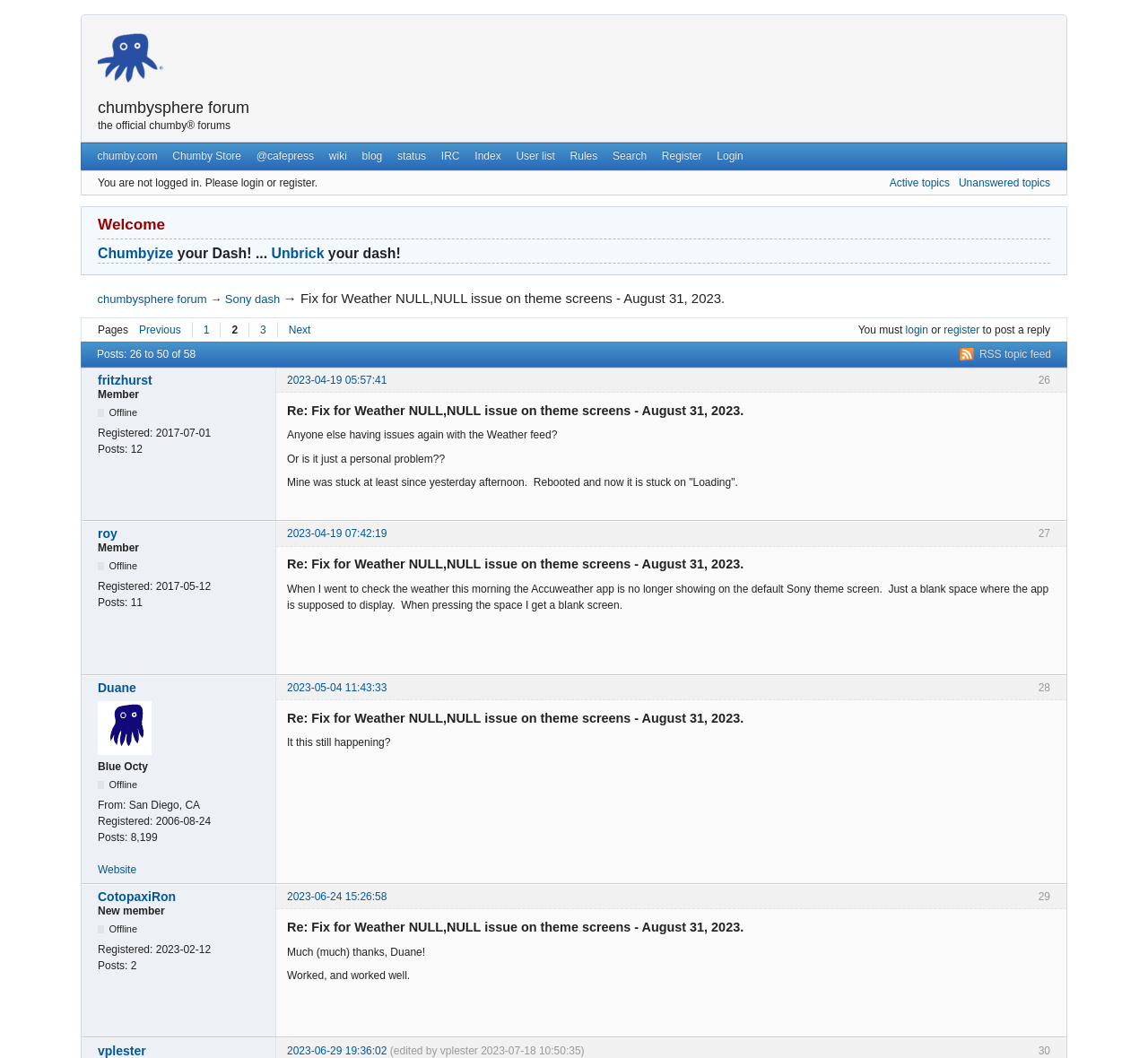Please find the bounding box coordinates of the element's region to be clicked to carry out this instruction: "Click on the 'Chumbyize' link".

[0.085, 0.232, 0.151, 0.246]